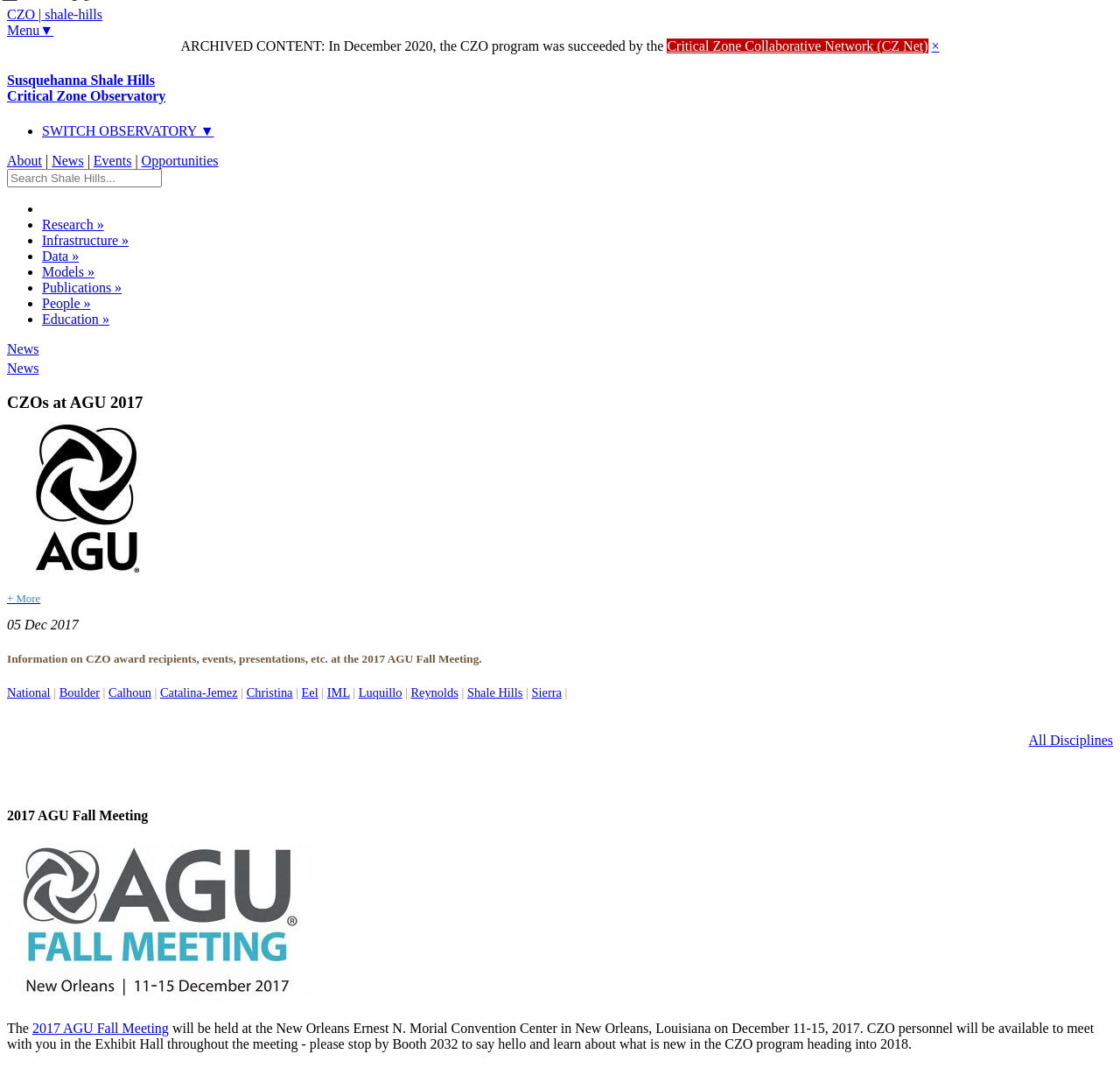Specify the bounding box coordinates of the area to click in order to follow the given instruction: "View 'Top Stories from PricePony'."

None